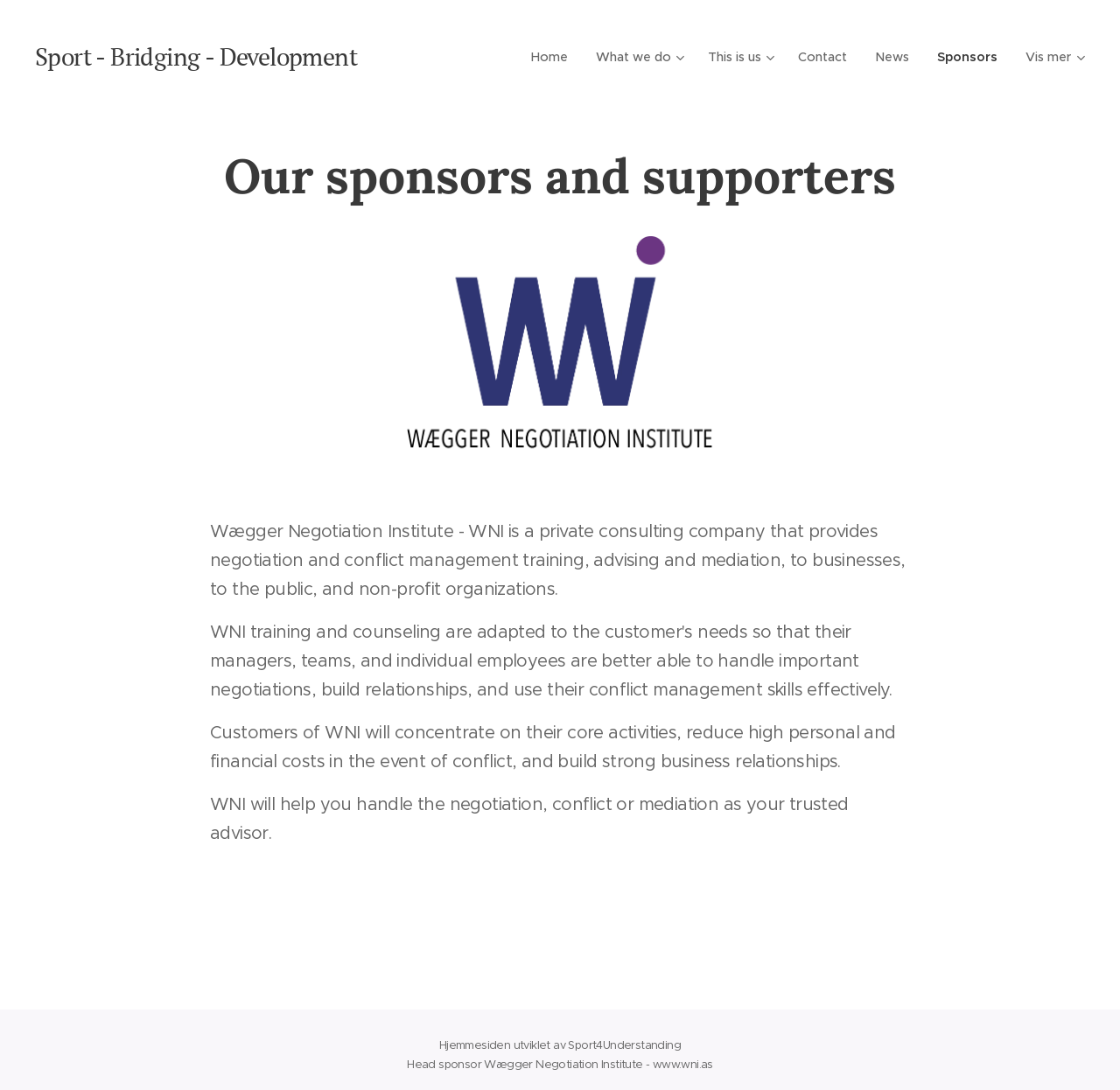Locate the bounding box coordinates of the clickable region necessary to complete the following instruction: "Learn about what WNI does". Provide the coordinates in the format of four float numbers between 0 and 1, i.e., [left, top, right, bottom].

[0.52, 0.032, 0.62, 0.072]